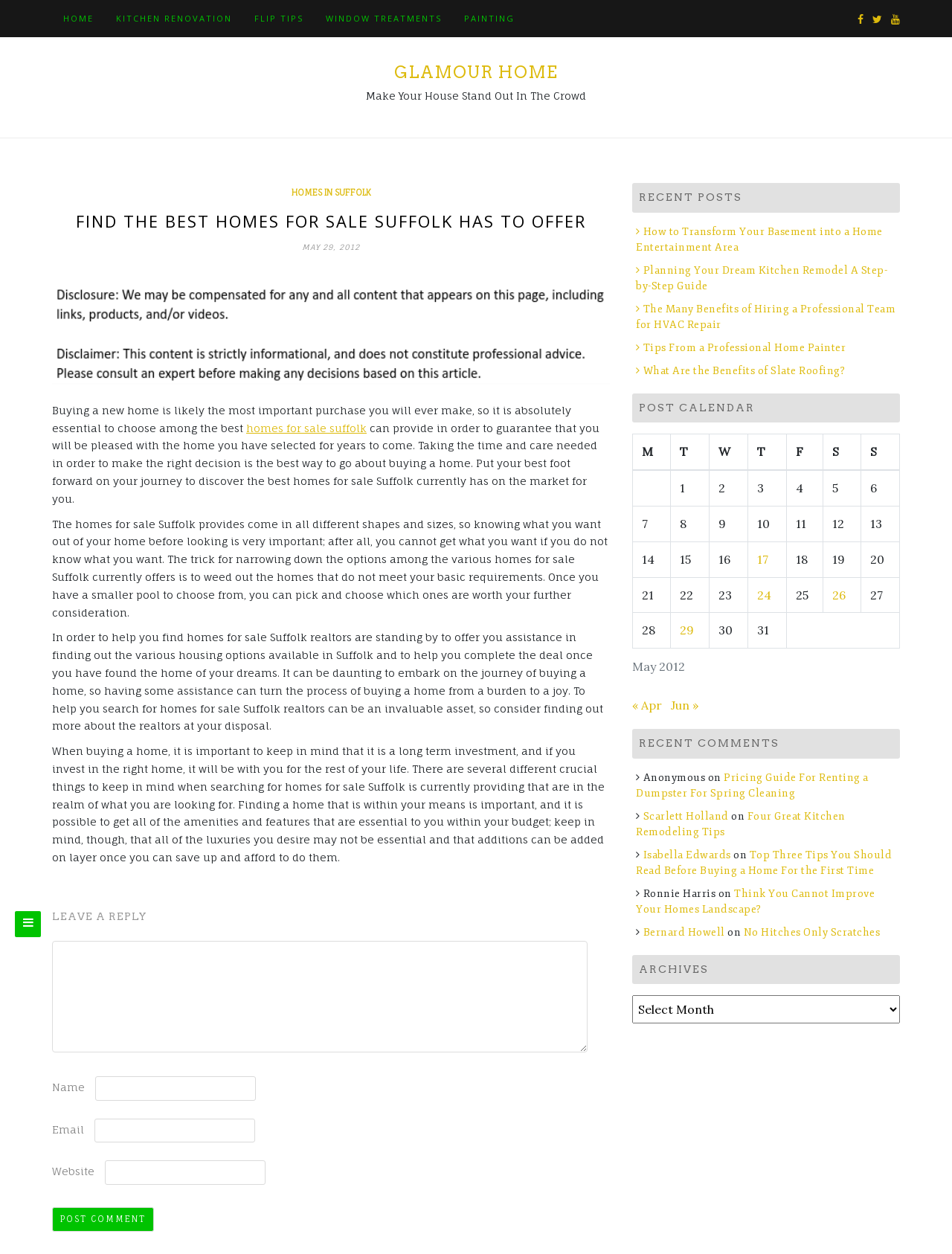Point out the bounding box coordinates of the section to click in order to follow this instruction: "Leave a reply".

[0.055, 0.726, 0.641, 0.736]